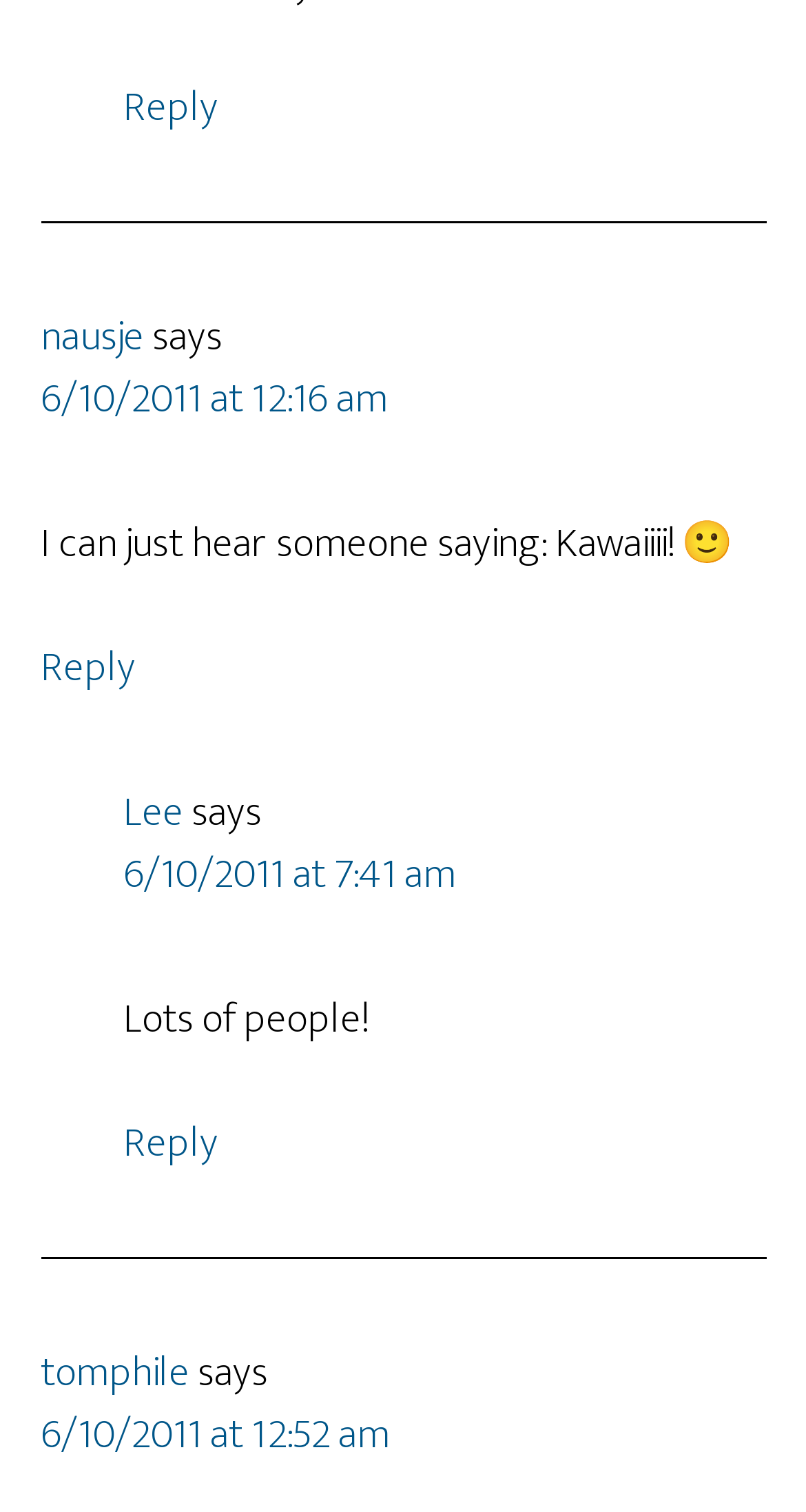Locate the coordinates of the bounding box for the clickable region that fulfills this instruction: "View post from tomphile".

[0.05, 0.884, 0.235, 0.931]